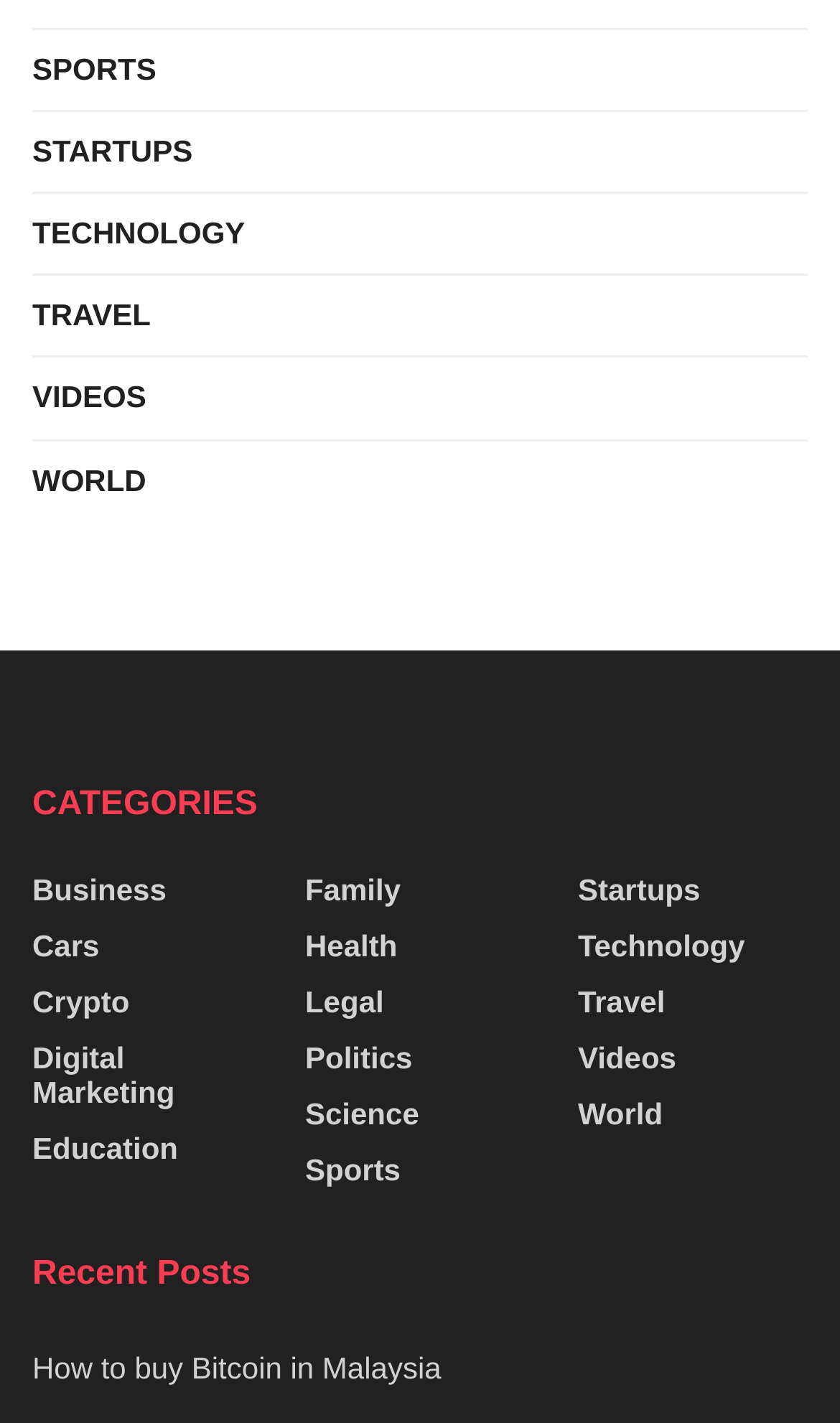How many categories are listed?
Please use the image to provide a one-word or short phrase answer.

14